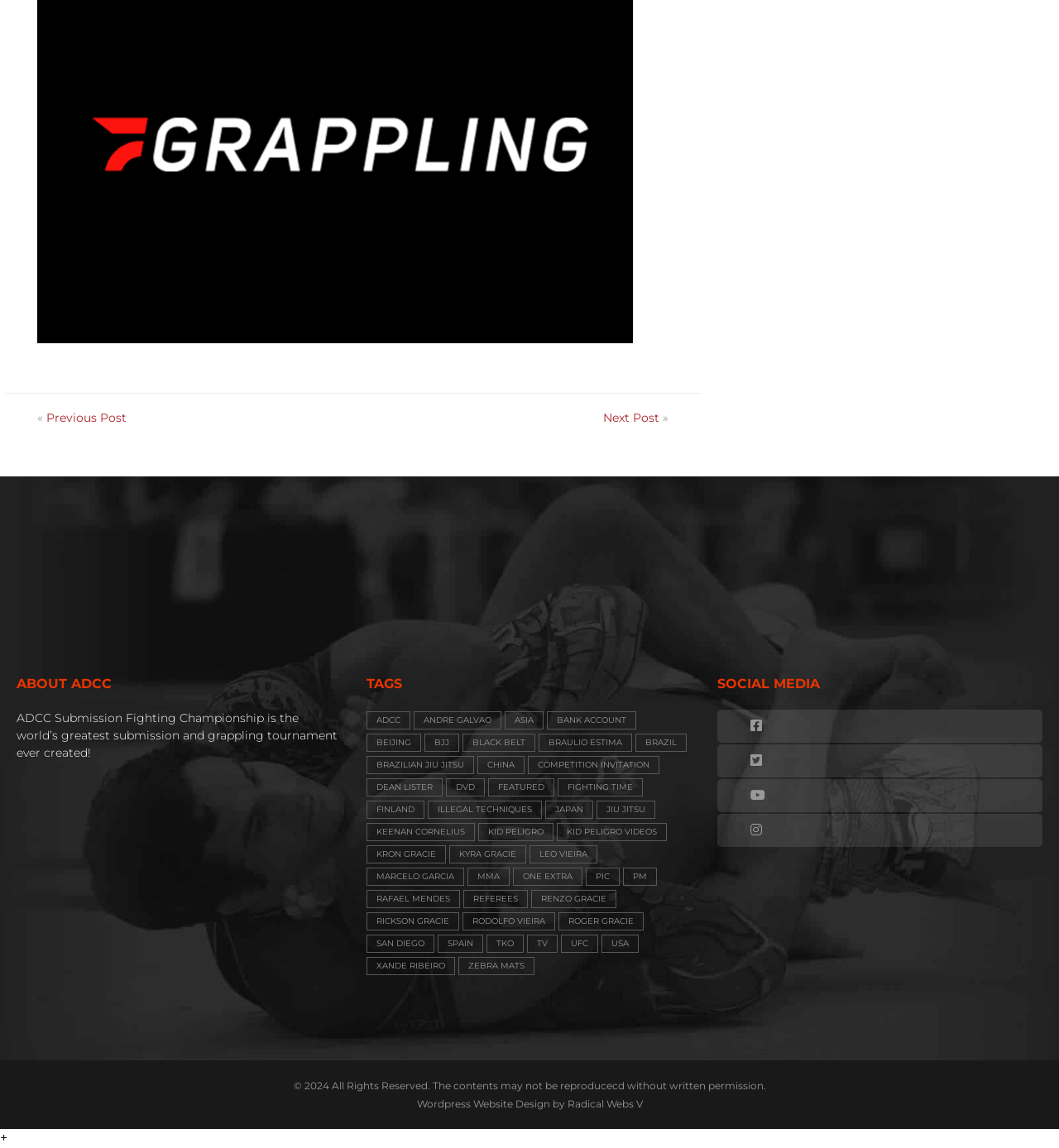Please provide a one-word or phrase answer to the question: 
What is the name of the Jiu Jitsu style mentioned on the webpage?

Brazilian Jiu Jitsu